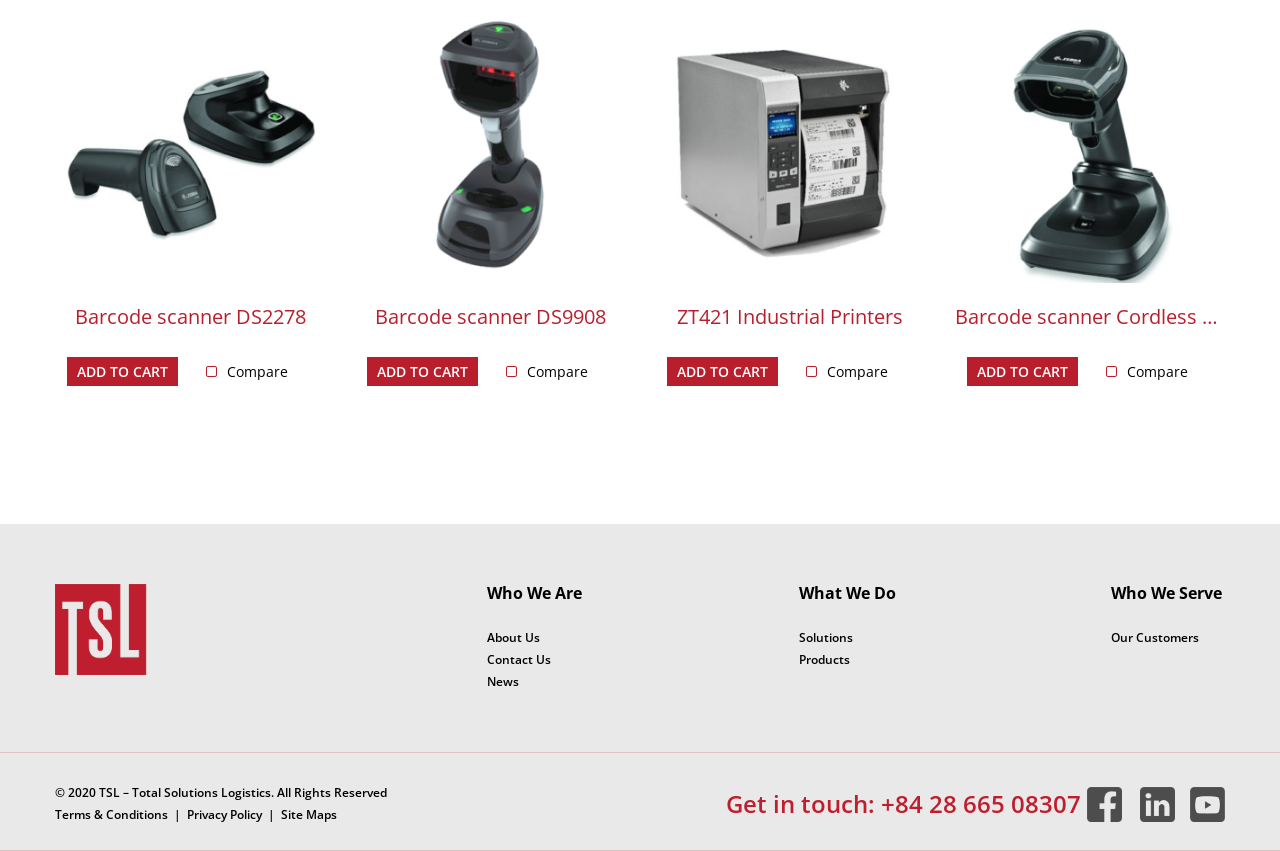Given the element description "Privacy Policy" in the screenshot, predict the bounding box coordinates of that UI element.

[0.146, 0.947, 0.205, 0.967]